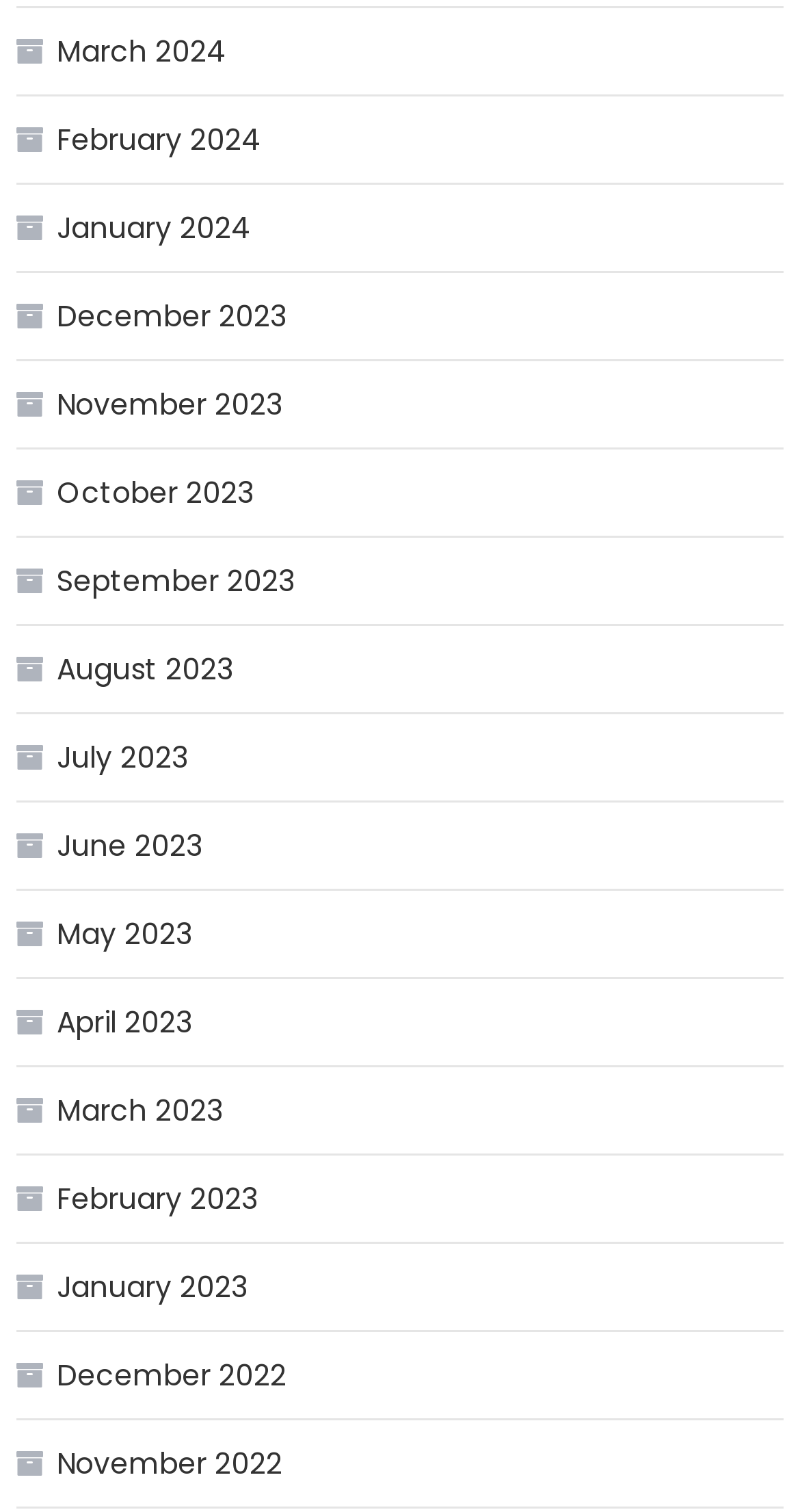Specify the bounding box coordinates of the area to click in order to follow the given instruction: "Go to February 2023."

[0.02, 0.771, 0.323, 0.814]